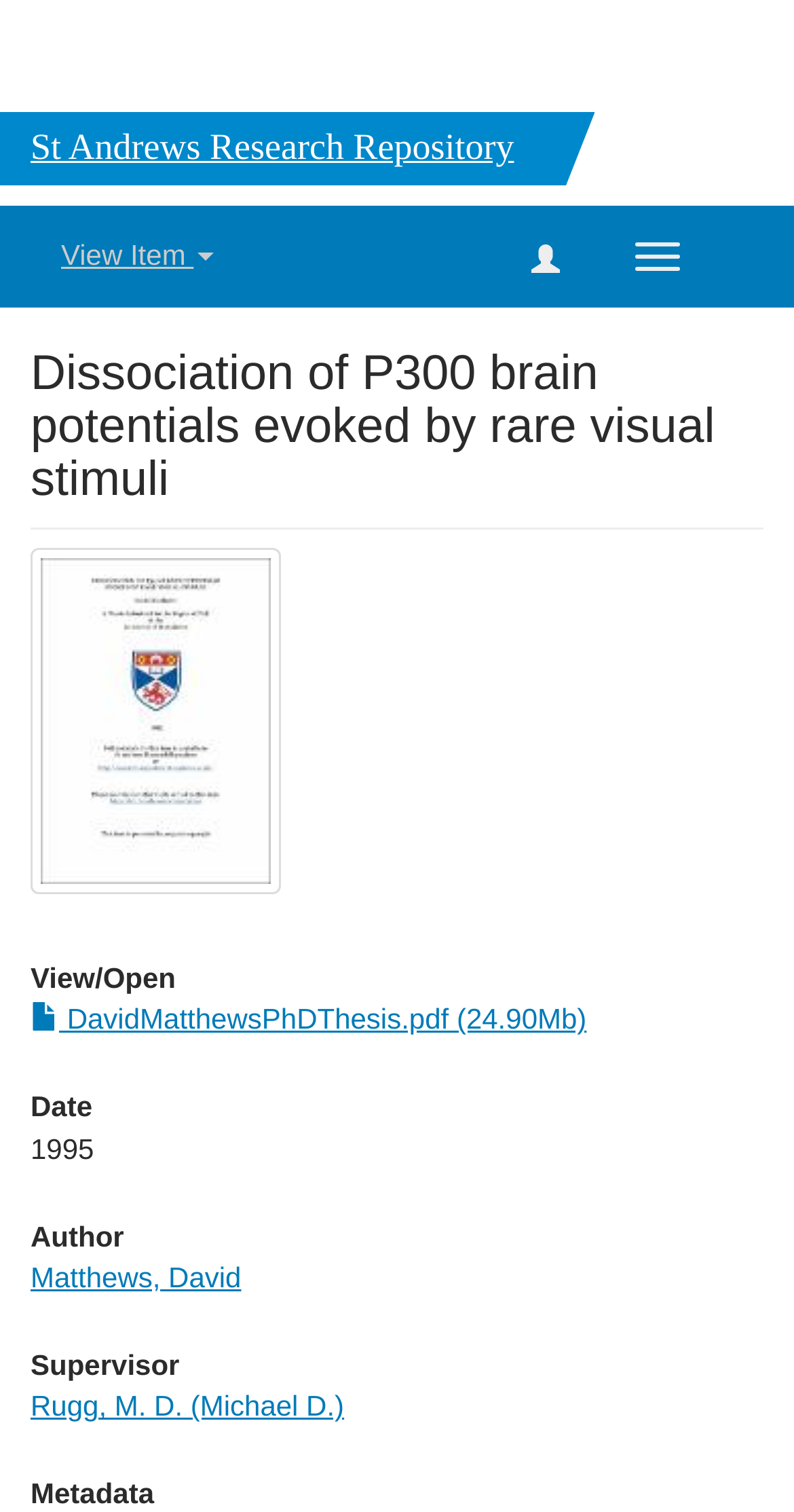Summarize the webpage with intricate details.

The webpage is about a research repository, specifically a PhD thesis titled "Dissociation of P300 brain potentials evoked by rare visual stimuli". At the top, there is a heading "St Andrews Research Repository" and a button "Toggle navigation" to the right of it. Below this, there is a button "View Item" on the left and another button with no text on the right.

The main content of the page is divided into sections, each with a heading. The first section has a heading with the same title as the webpage, "Dissociation of P300 brain potentials evoked by rare visual stimuli". Below this, there is a thumbnail image with a link labeled "Thumbnail". 

The next section has a heading "View/ Open" and a link to a PDF file "DavidMatthewsPhDThesis.pdf" with a size of 24.90Mb. Following this, there are sections with headings "Date", "Author", and "Supervisor", each containing a static text or a link with relevant information. The "Date" section has the text "1995", the "Author" section has a link to "Matthews, David", and the "Supervisor" section has a link to "Rugg, M. D. (Michael D.)". The last section has a heading "Metadata" at the bottom of the page.